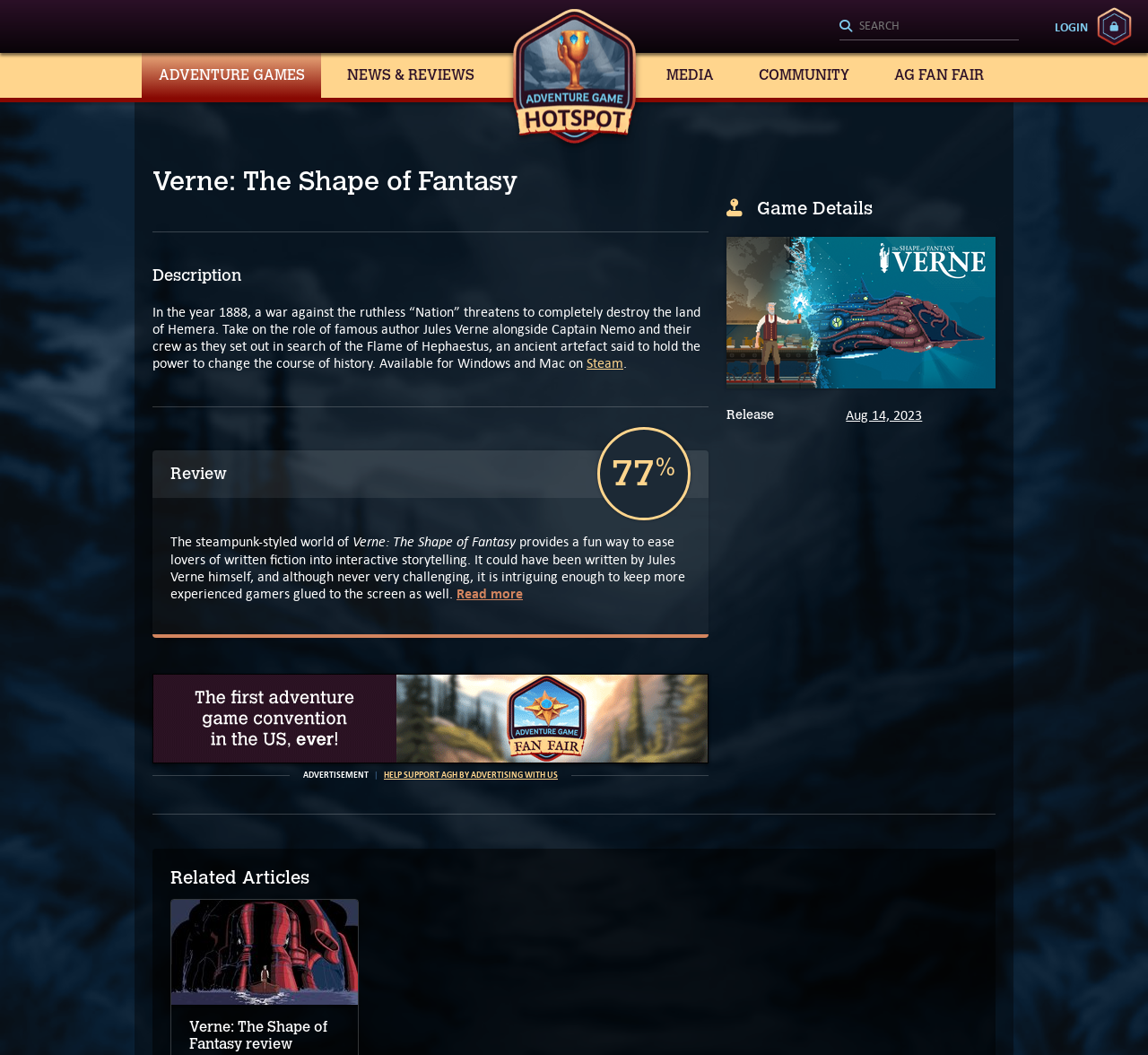Write an extensive caption that covers every aspect of the webpage.

The webpage is about the adventure game "Verne: The Shape of Fantasy". At the top, there is a heading "Adventure Game Hotspot" with a link and an image. Below it, there is a search bar with a label "Search" and a button to submit the search query. On the top right, there is a link to "LOGIN".

The main content of the page is divided into sections. The first section has a heading "Verne: The Shape of Fantasy" and a description of the game, which is set in the year 1888 and involves a war against the ruthless "Nation". The game is available for Windows and Mac on Steam. Below the description, there is a separator line, followed by a section with a heading "Review" and a link to read more. The review praises the game's steampunk-styled world and its ability to engage both lovers of written fiction and experienced gamers.

On the right side of the page, there is a section with a heading "Game Details" that includes a cover image of the game and a table with information about the game's release date. Below it, there is a section with a heading "Related Articles" that features an image related to the game.

At the bottom of the page, there is an advertisement section with a heading "ADVERTISEMENT" and a link to support the website by advertising with them.